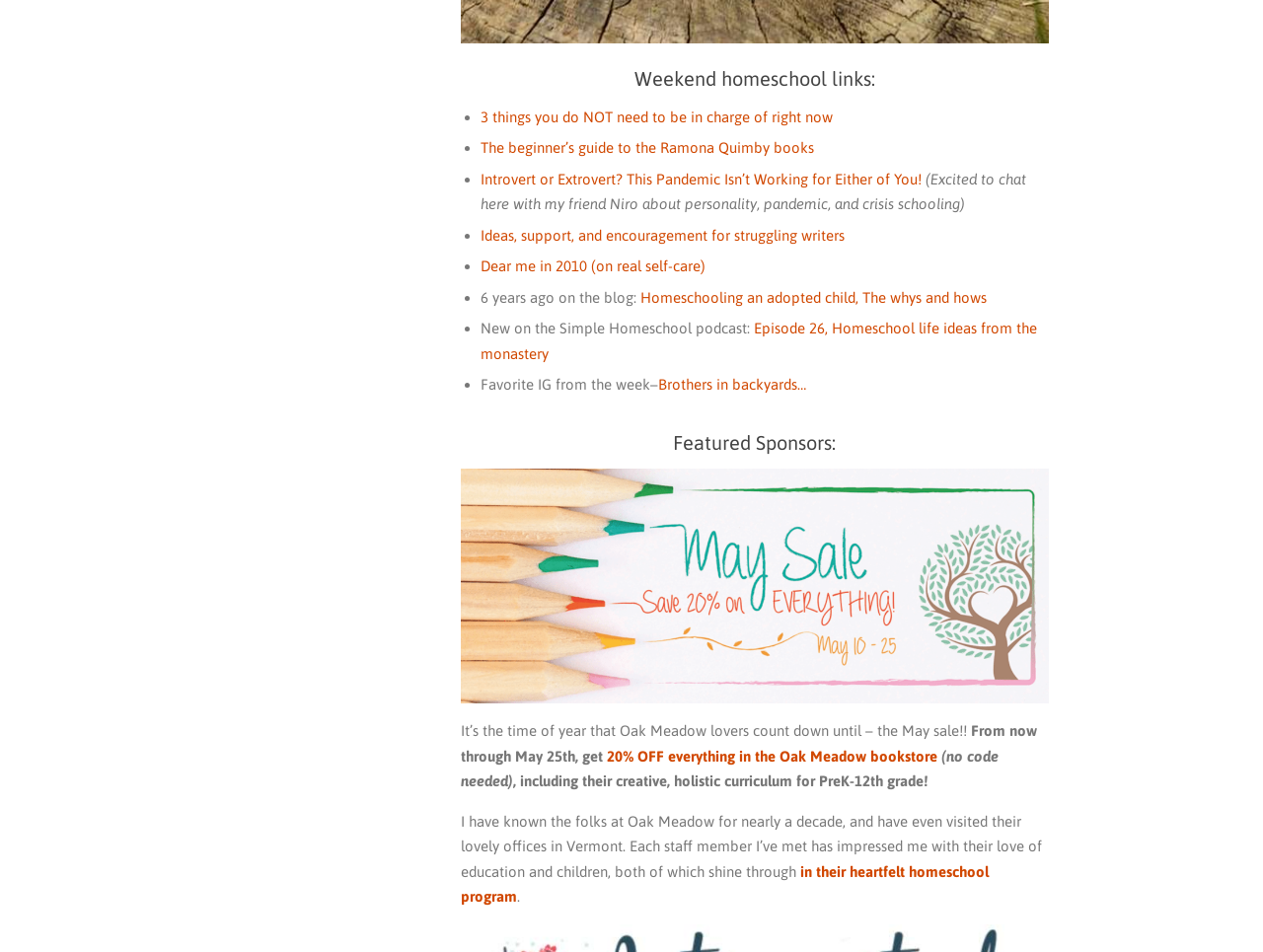Using the format (top-left x, top-left y, bottom-right x, bottom-right y), provide the bounding box coordinates for the described UI element. All values should be floating point numbers between 0 and 1: Brothers in backyards…

[0.521, 0.395, 0.638, 0.413]